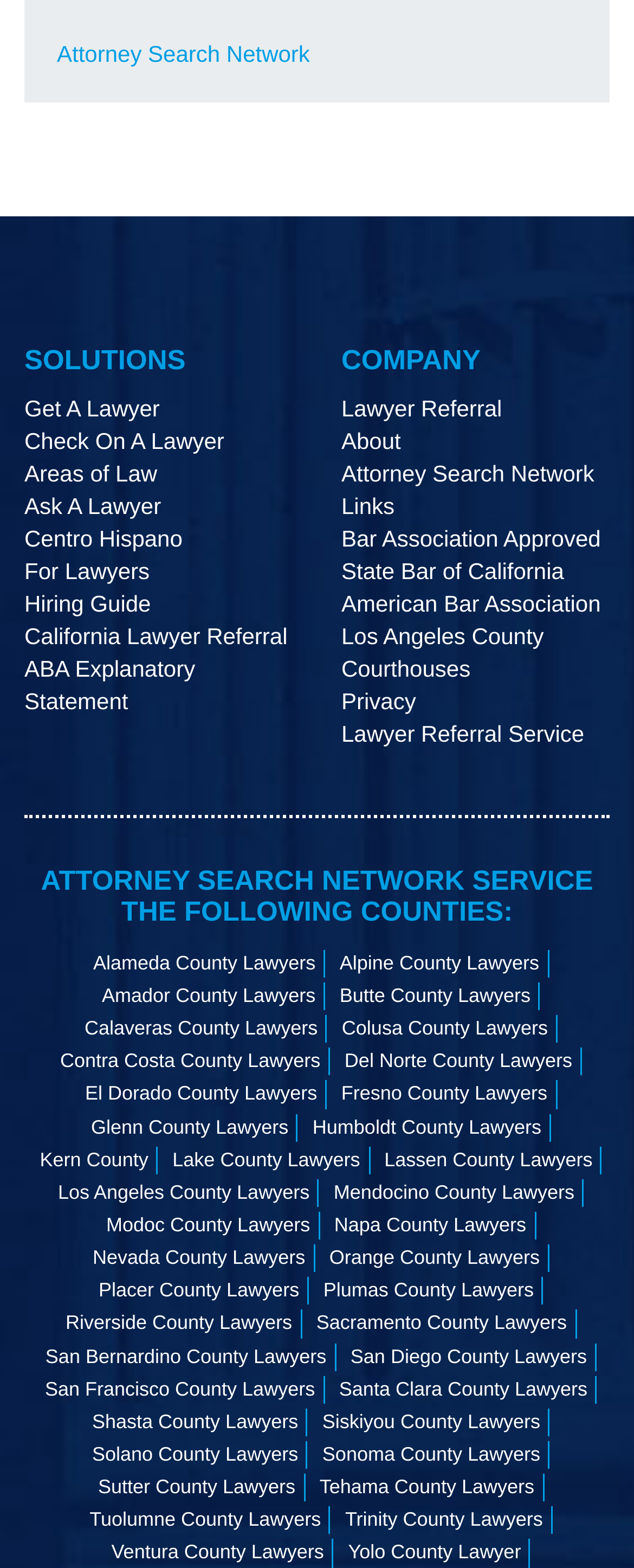Please locate the UI element described by "About" and provide its bounding box coordinates.

[0.538, 0.273, 0.632, 0.29]